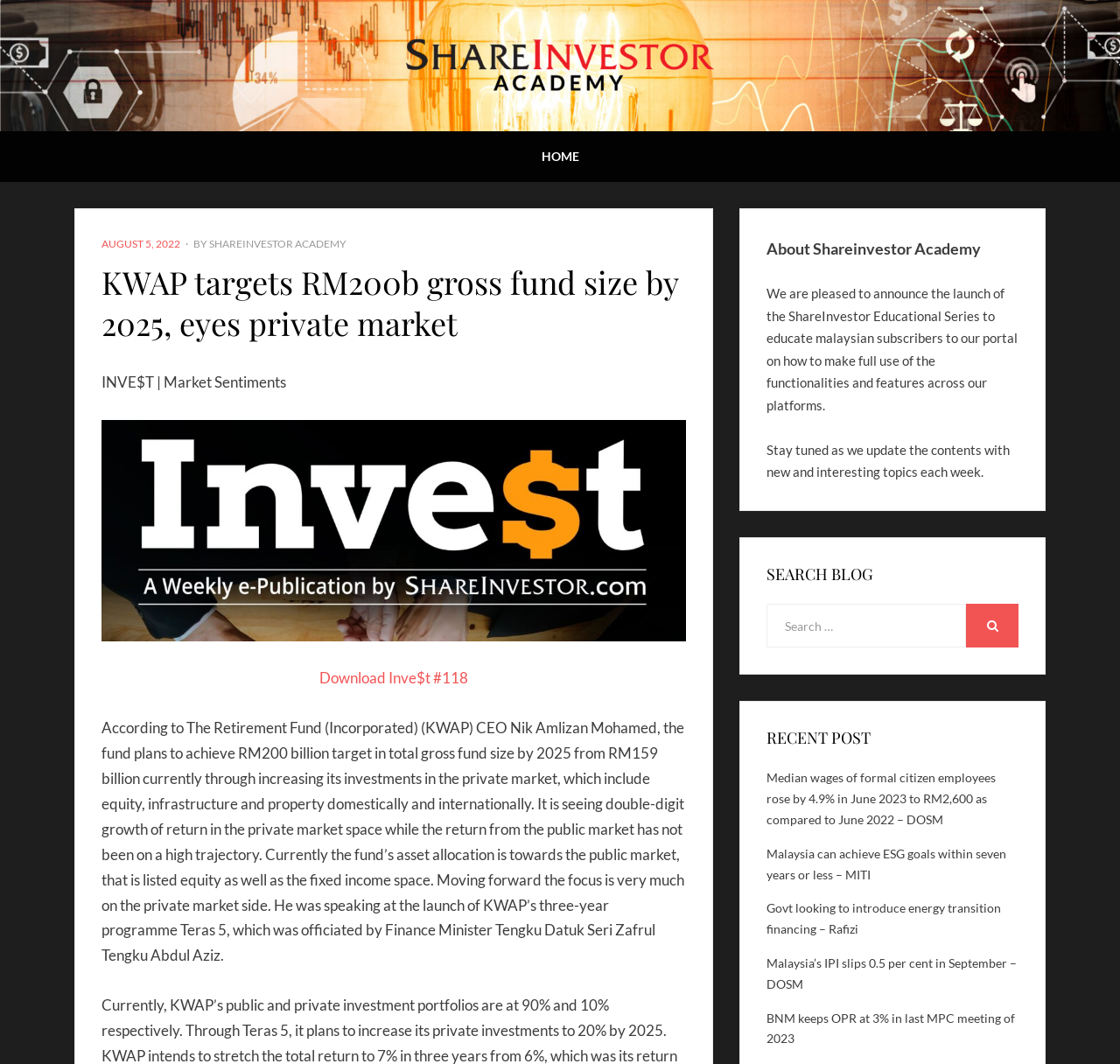Identify the bounding box of the UI element that matches this description: "alt="Shareinvestor Academy"".

[0.358, 0.051, 0.642, 0.069]